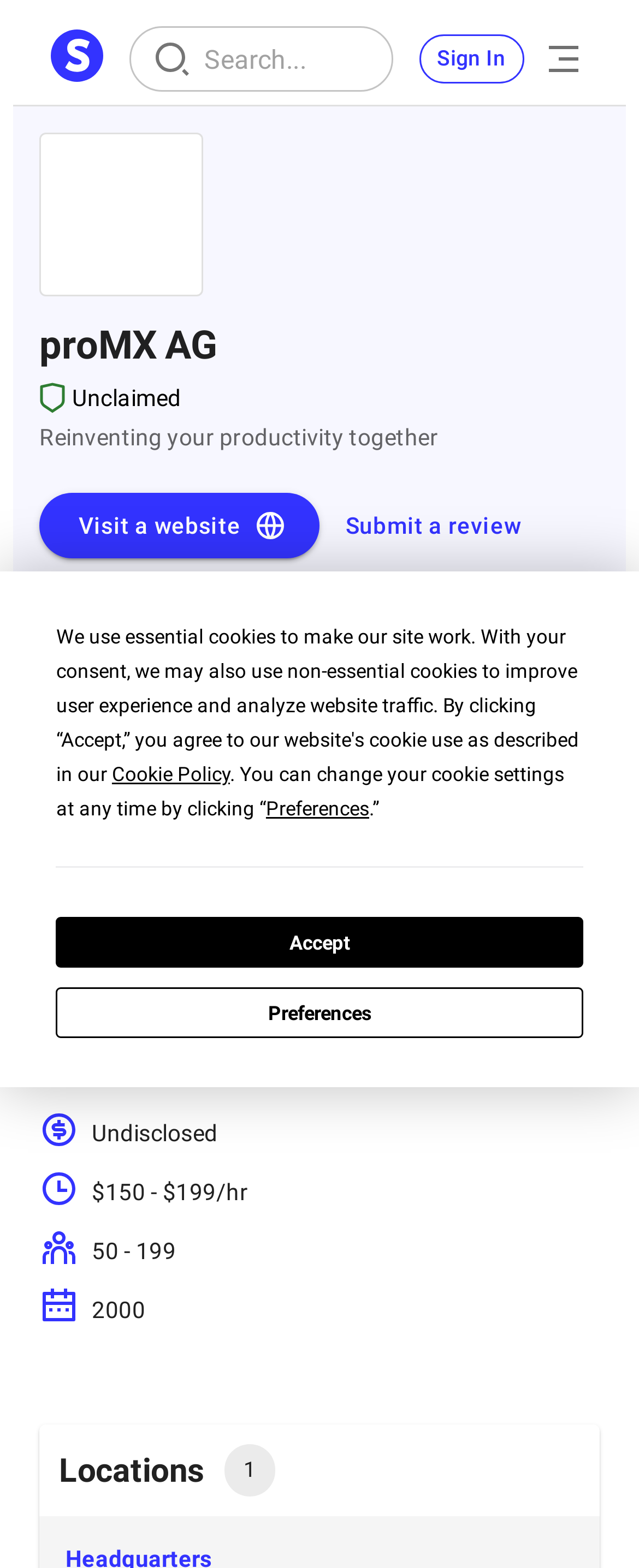What is the hourly rate of the company?
Based on the visual details in the image, please answer the question thoroughly.

The hourly rate of the company can be found in the generic element 'Hourly Rate' which contains an image and a static text element with the rate '$150 - $199/hr'.